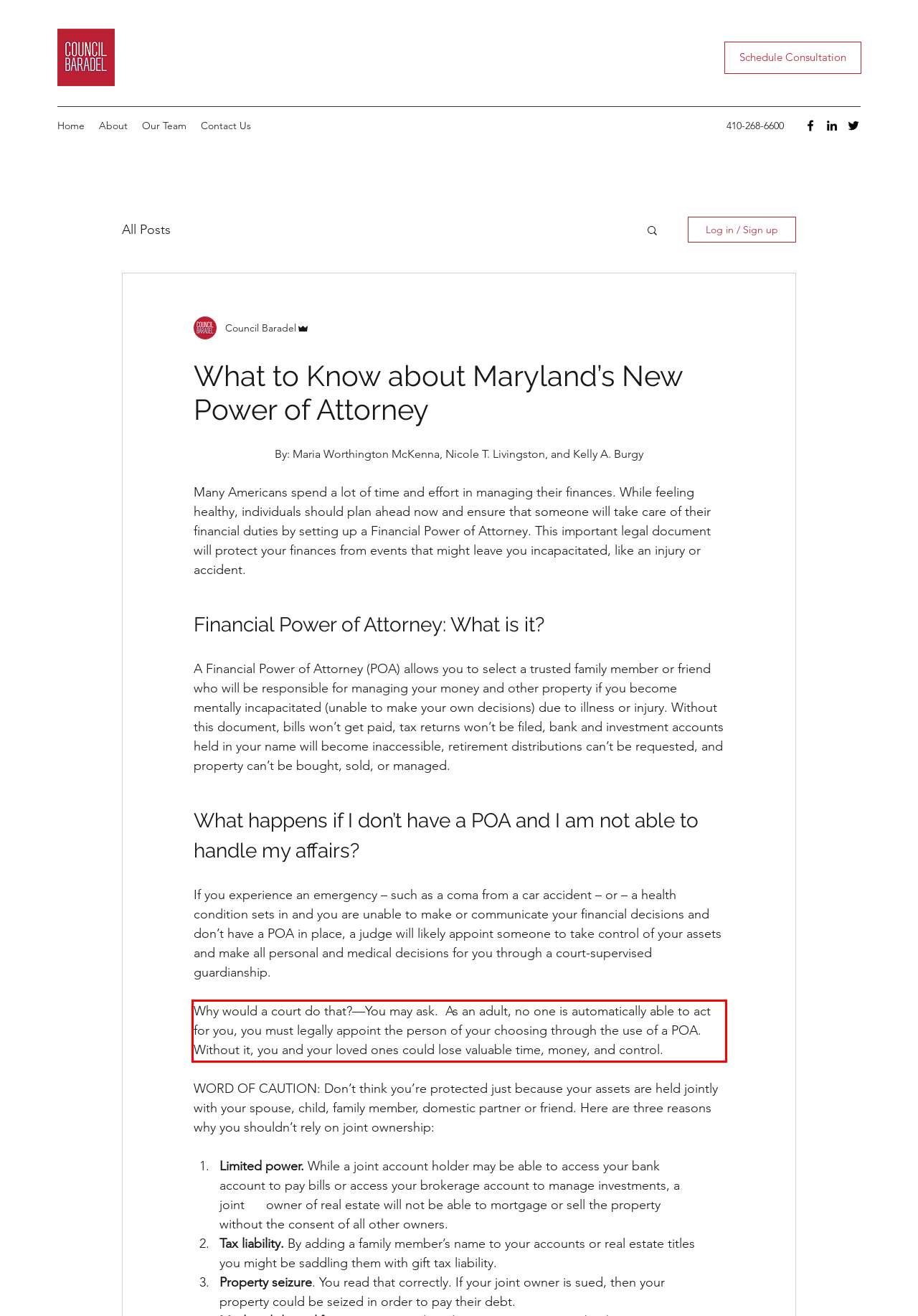View the screenshot of the webpage and identify the UI element surrounded by a red bounding box. Extract the text contained within this red bounding box.

Why would a court do that?—You may ask. As an adult, no one is automatically able to act for you, you must legally appoint the person of your choosing through the use of a POA. Without it, you and your loved ones could lose valuable time, money, and control.